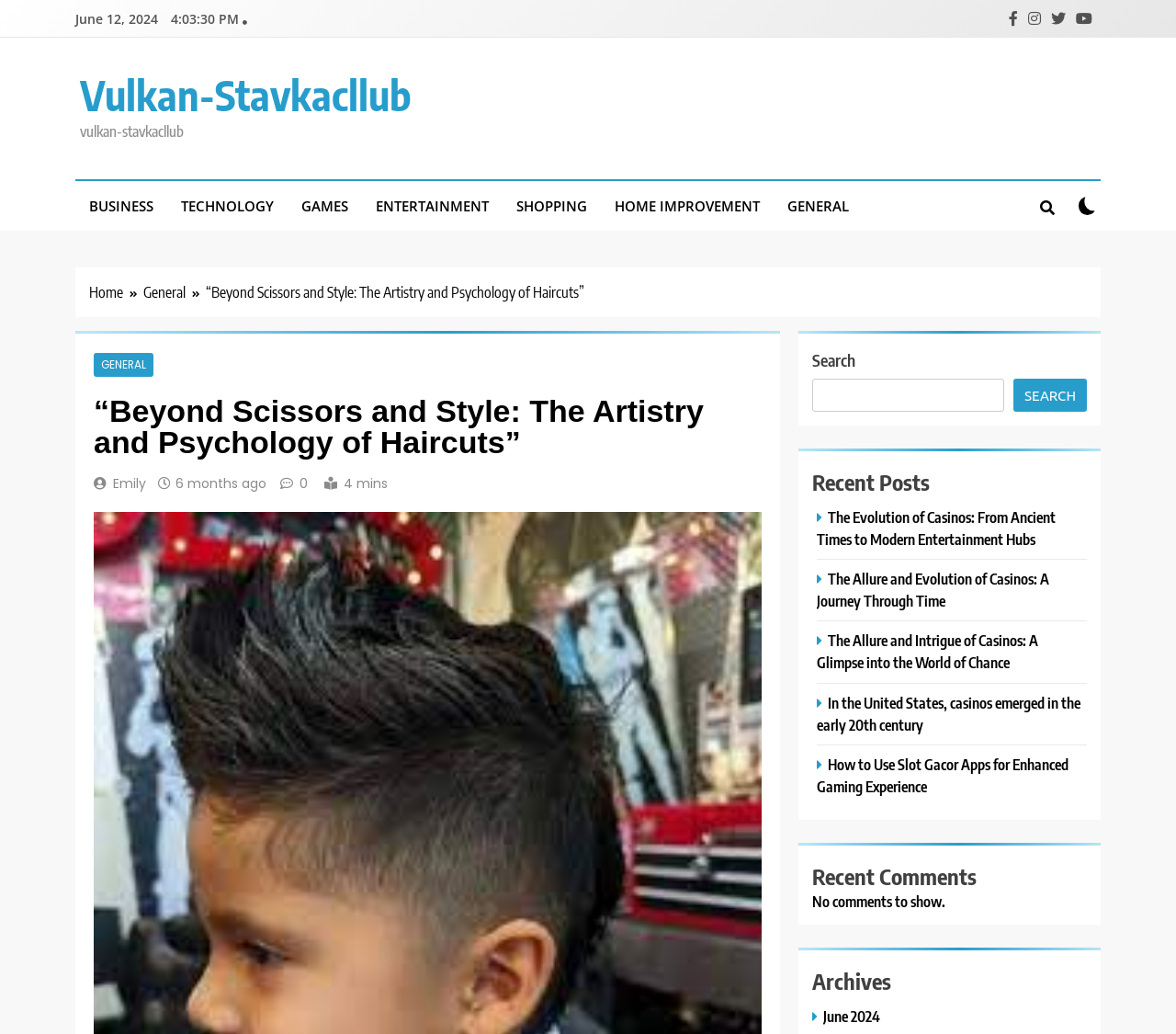Find the bounding box coordinates of the clickable area that will achieve the following instruction: "Click on the Vulkan-Stavkacllub link".

[0.068, 0.067, 0.35, 0.116]